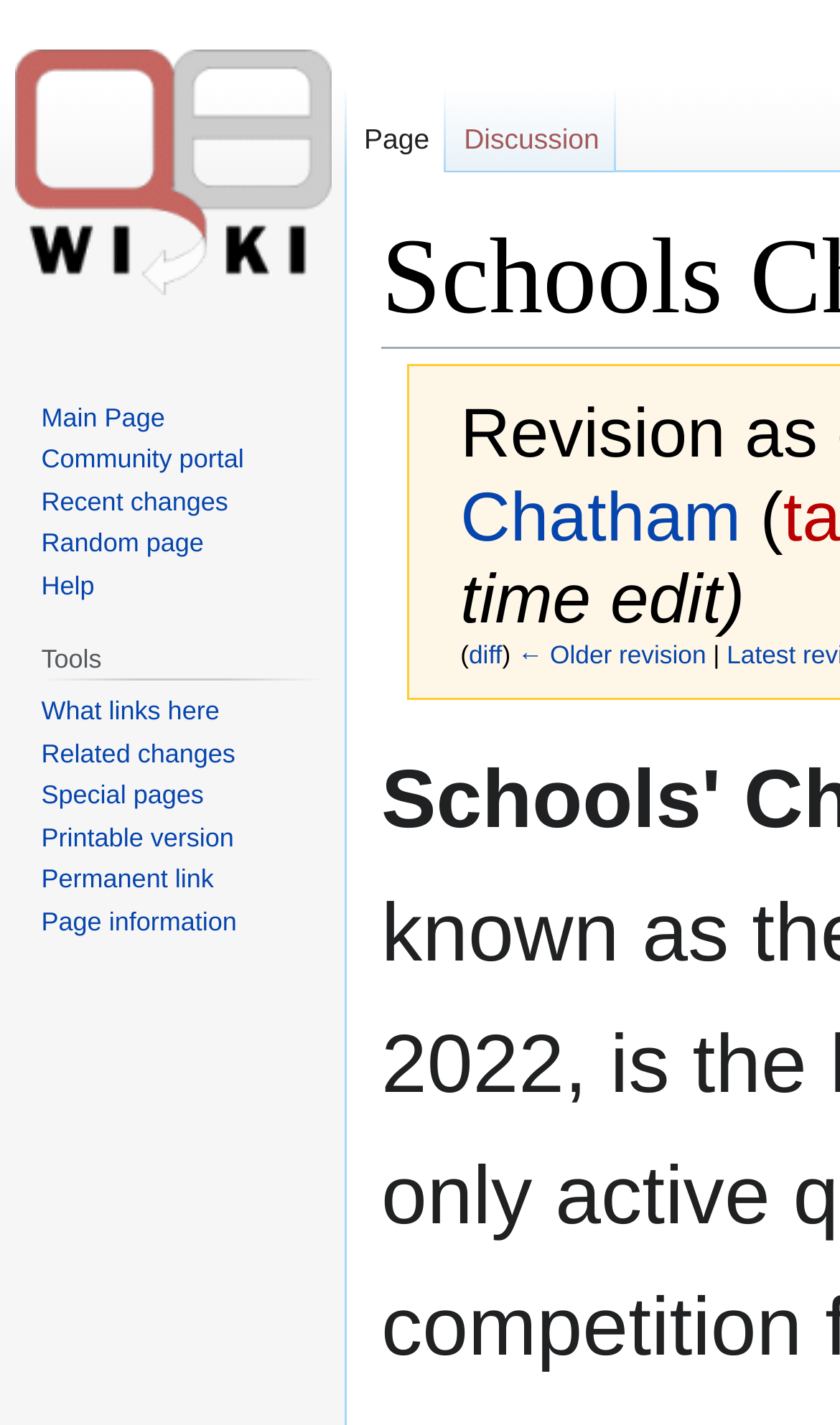Produce an elaborate caption capturing the essence of the webpage.

The webpage is about the "Schools Challenge" on QBWiki. At the top-left corner, there is a link to "Visit the main page". Below it, there are two navigation menus: "Namespaces" and "Navigation". The "Namespaces" menu has two links: "Page" and "Discussion". The "Navigation" menu has five links: "Main Page", "Community portal", "Recent changes", "Random page", and "Help".

On the top-right corner, there are several links and text elements, including "time edit", "diff", "← Older revision", and a vertical bar "|". These elements are arranged horizontally and are relatively small in size.

Below the top navigation menus, there is another navigation menu called "Tools". This menu has a heading "Tools" and seven links: "What links here", "Related changes", "Special pages", "Printable version", "Permanent link", "Page information", and "Jump to navigation" and "Jump to search" which are overlapping.

The overall structure of the webpage is divided into different sections, with navigation menus on the top and links to various pages and tools.